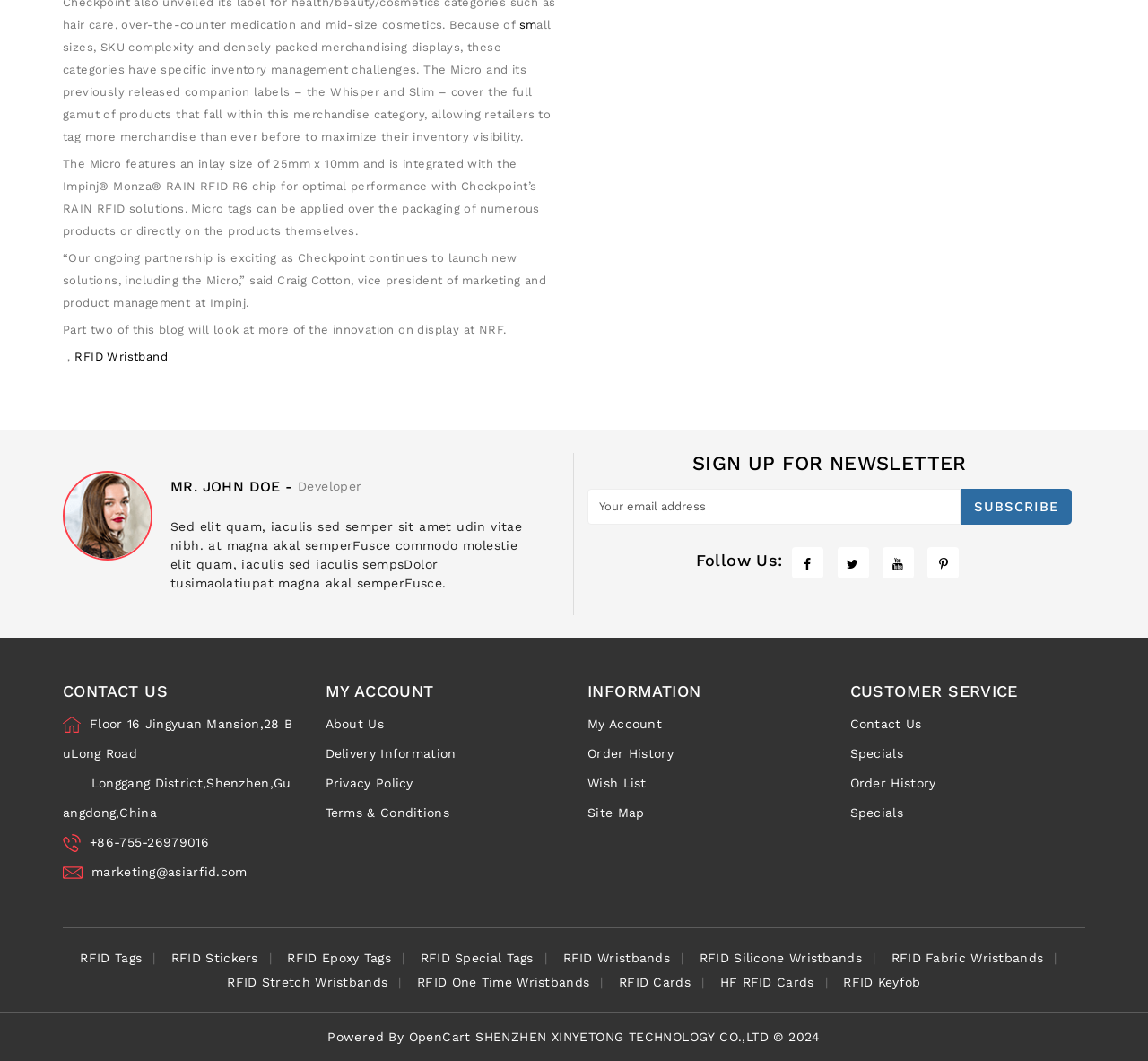Extract the bounding box coordinates of the UI element described: "OpenCart". Provide the coordinates in the format [left, top, right, bottom] with values ranging from 0 to 1.

[0.356, 0.97, 0.41, 0.984]